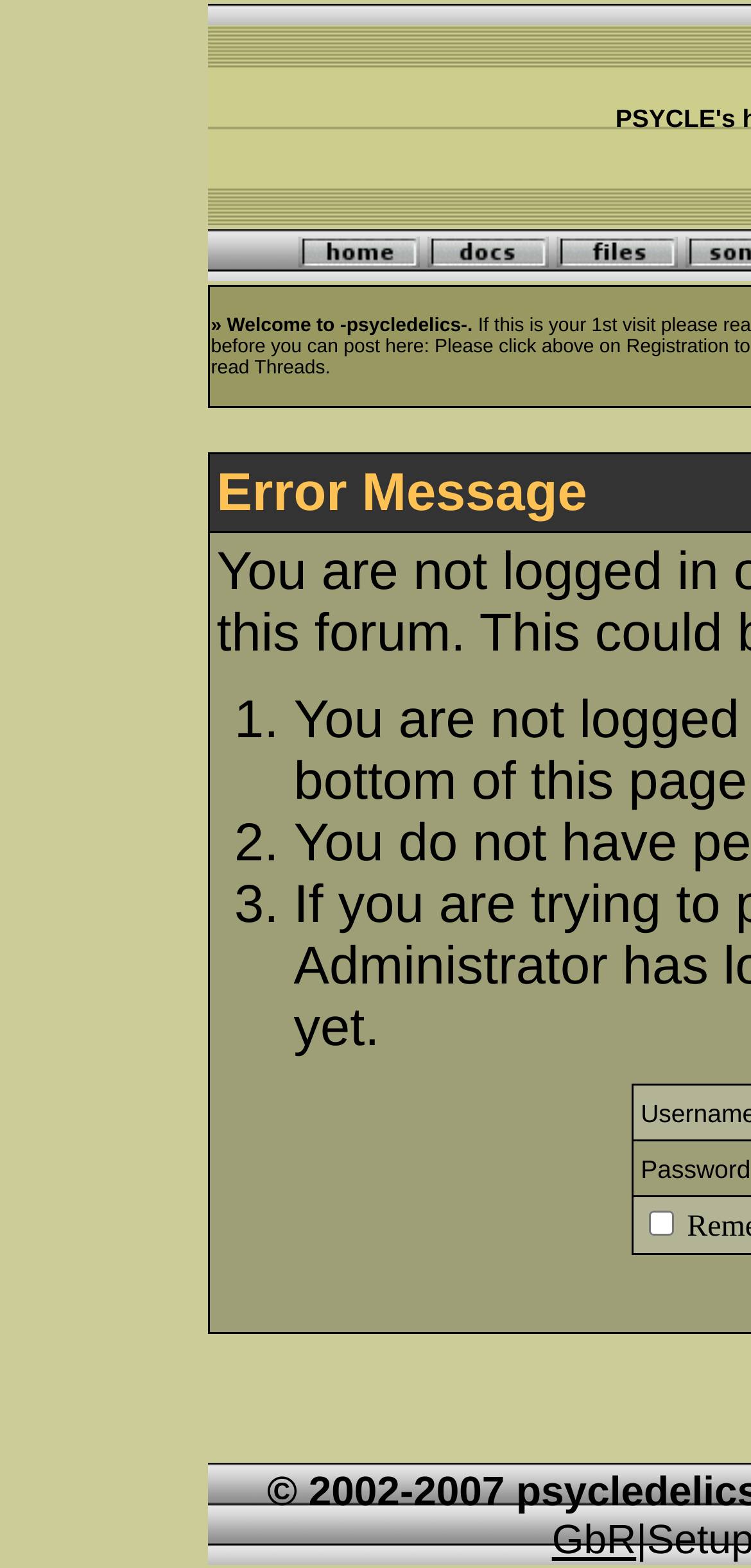Generate a thorough description of the webpage.

The webpage appears to be a simple website with a focus on navigation and minimal content. At the top, there is a small image, and to its right, there are three links: "news / home", an empty link, and "files". Each of these links has a corresponding image beside it. 

Below the top section, there is another small image located at the top-left corner. 

The main content of the webpage is a list of three items, marked with numbers "1.", "2.", and "3.". These list items are positioned in the middle of the page, with some empty space above and below them.

At the bottom-right corner of the page, there is an unchecked checkbox.